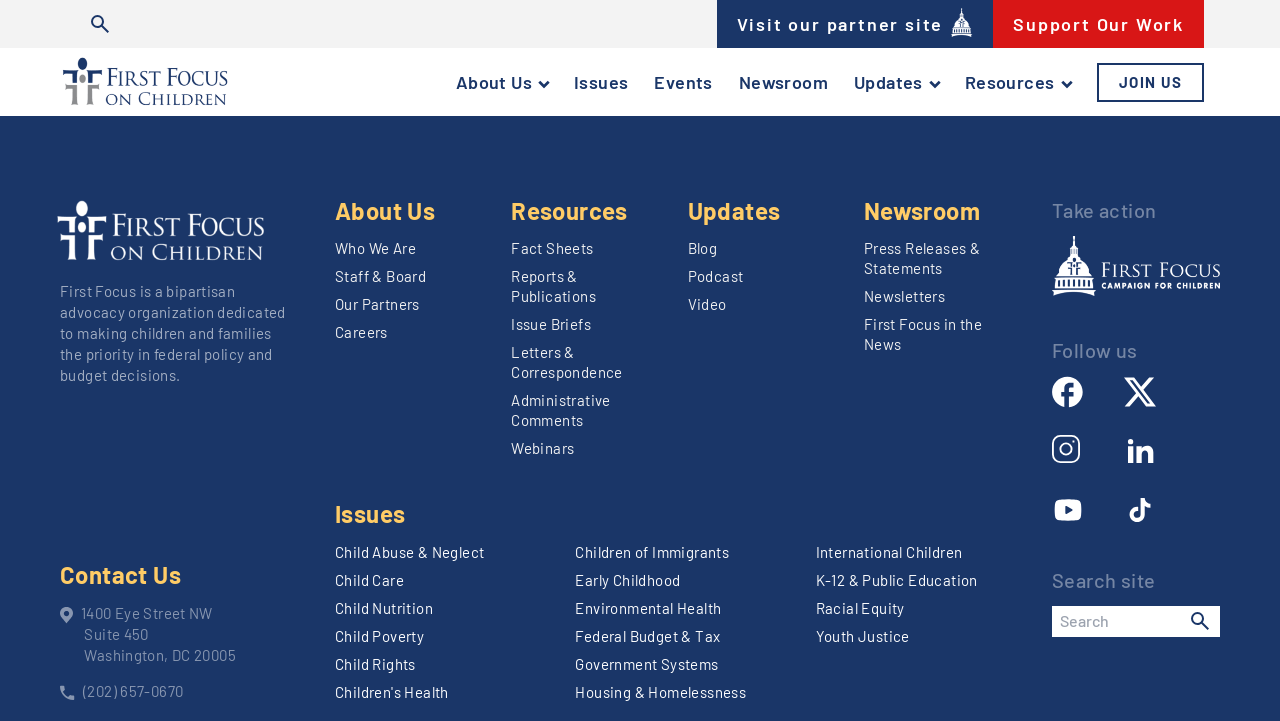Locate the bounding box coordinates of the clickable part needed for the task: "Search for something".

[0.059, 0.017, 0.23, 0.05]